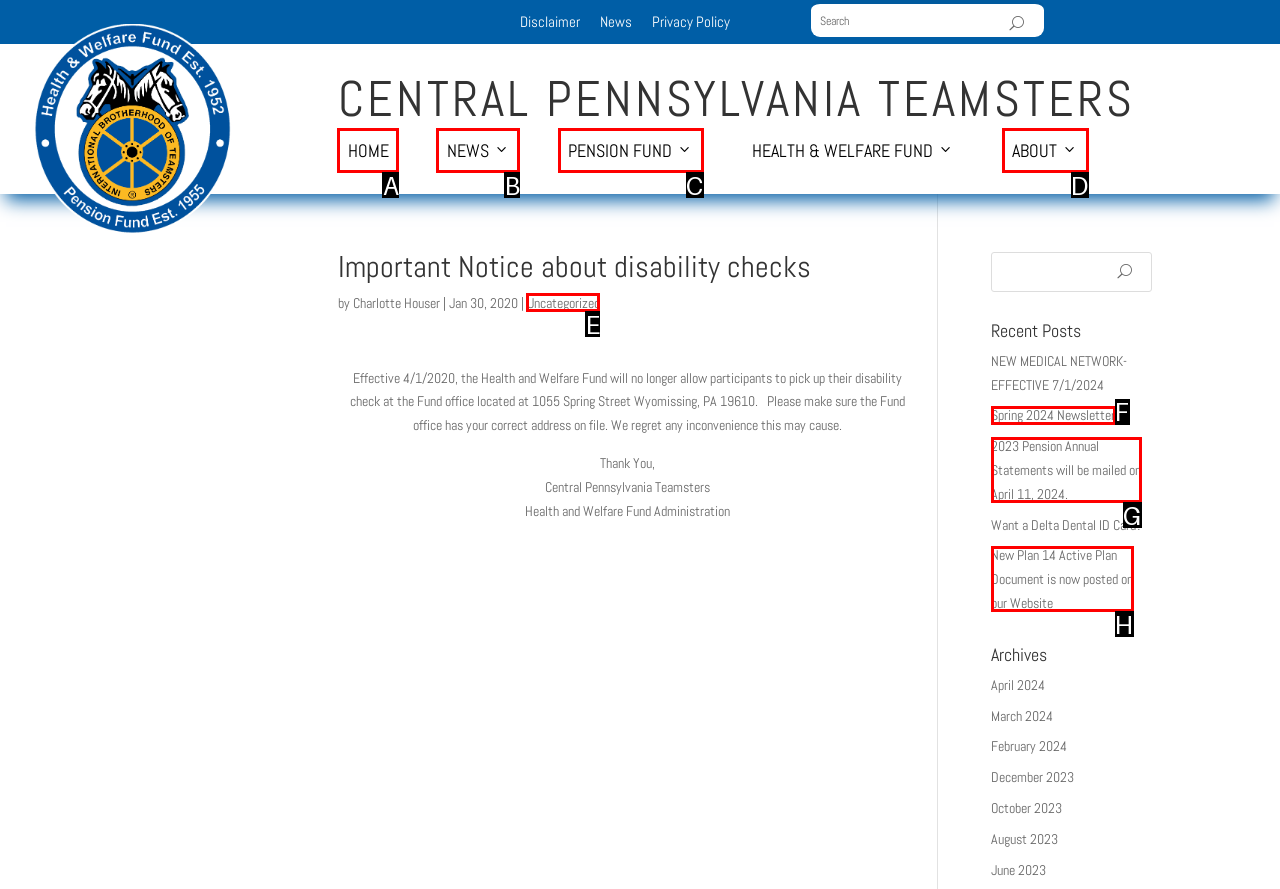Given the description: Leave a comment, pick the option that matches best and answer with the corresponding letter directly.

None